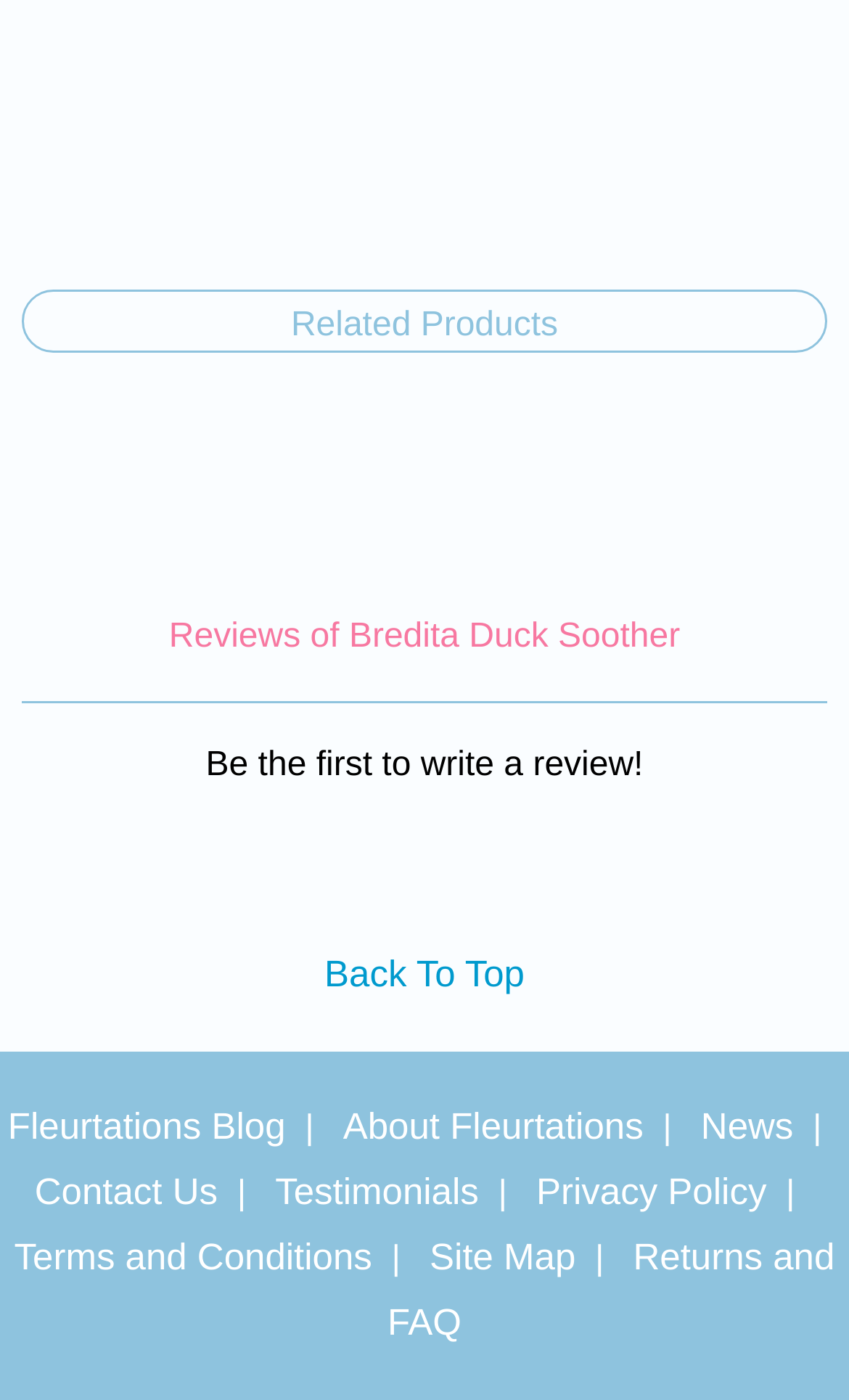Locate the bounding box coordinates of the area where you should click to accomplish the instruction: "go back to top".

[0.382, 0.68, 0.618, 0.71]